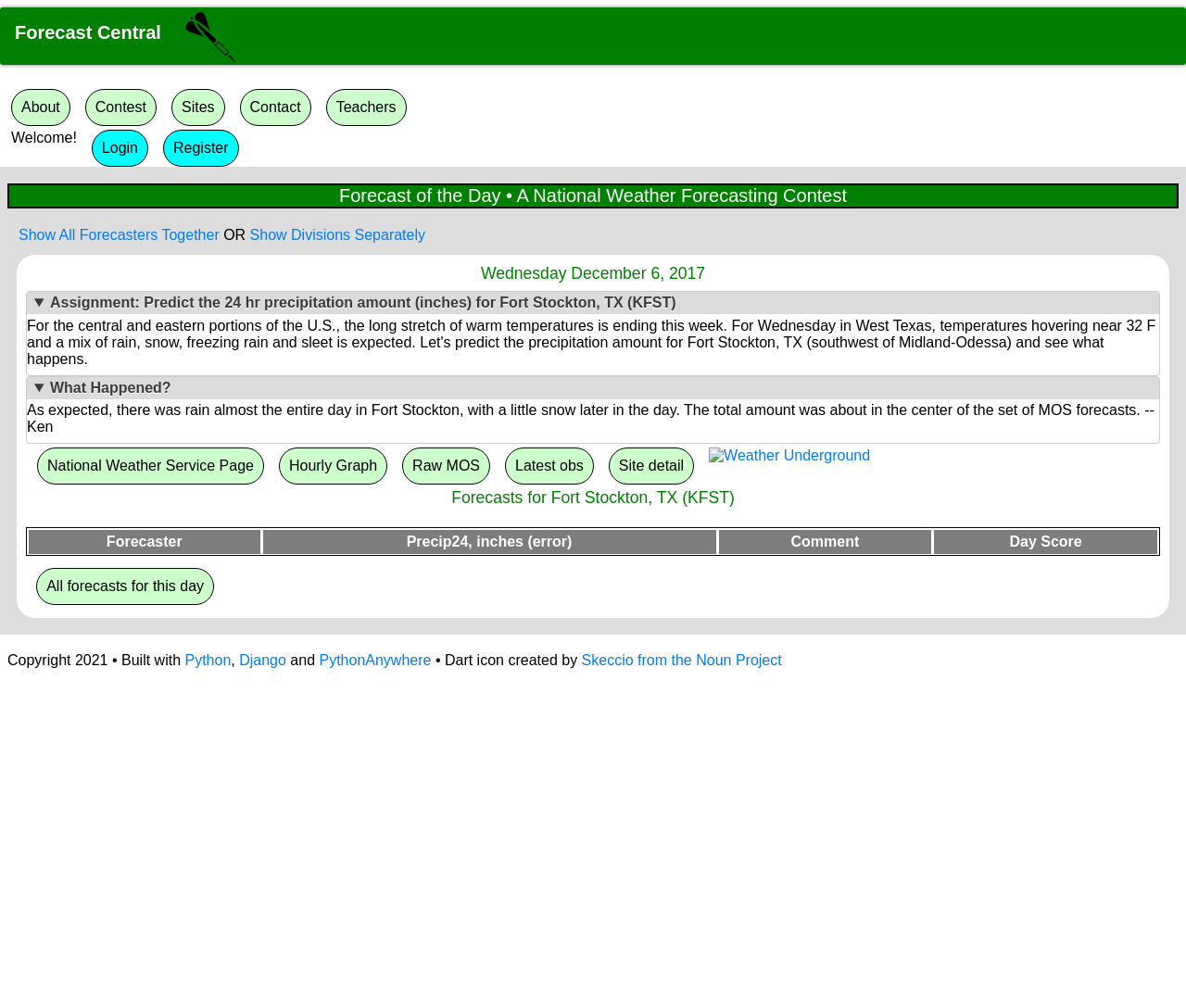Bounding box coordinates are specified in the format (top-left x, top-left y, bottom-right x, bottom-right y). All values are floating point numbers bounded between 0 and 1. Please provide the bounding box coordinate of the region this sentence describes: Skeccio from the Noun Project

[0.49, 0.647, 0.659, 0.662]